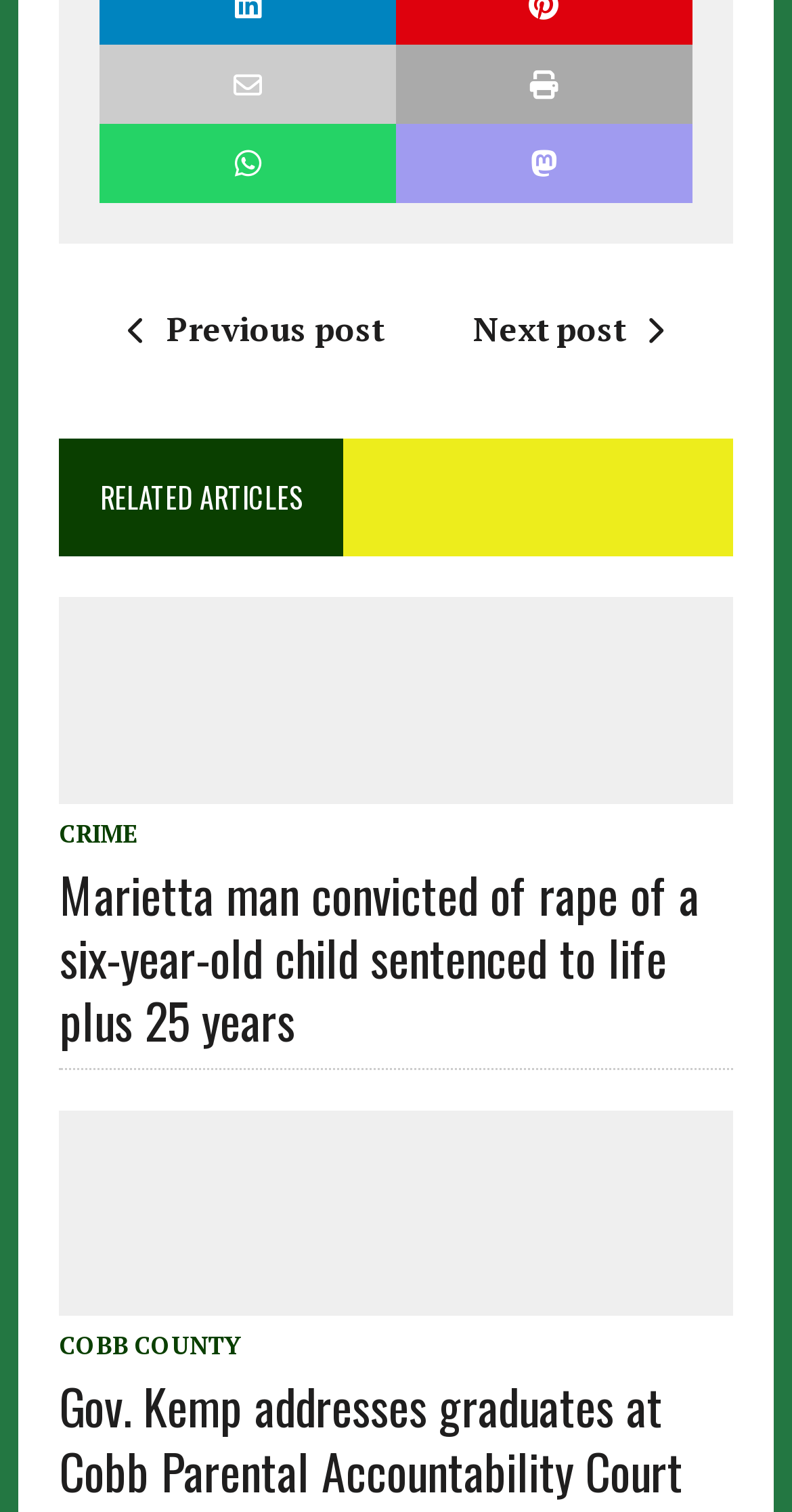Highlight the bounding box coordinates of the region I should click on to meet the following instruction: "view PiKoder/SSC evaluation board".

None